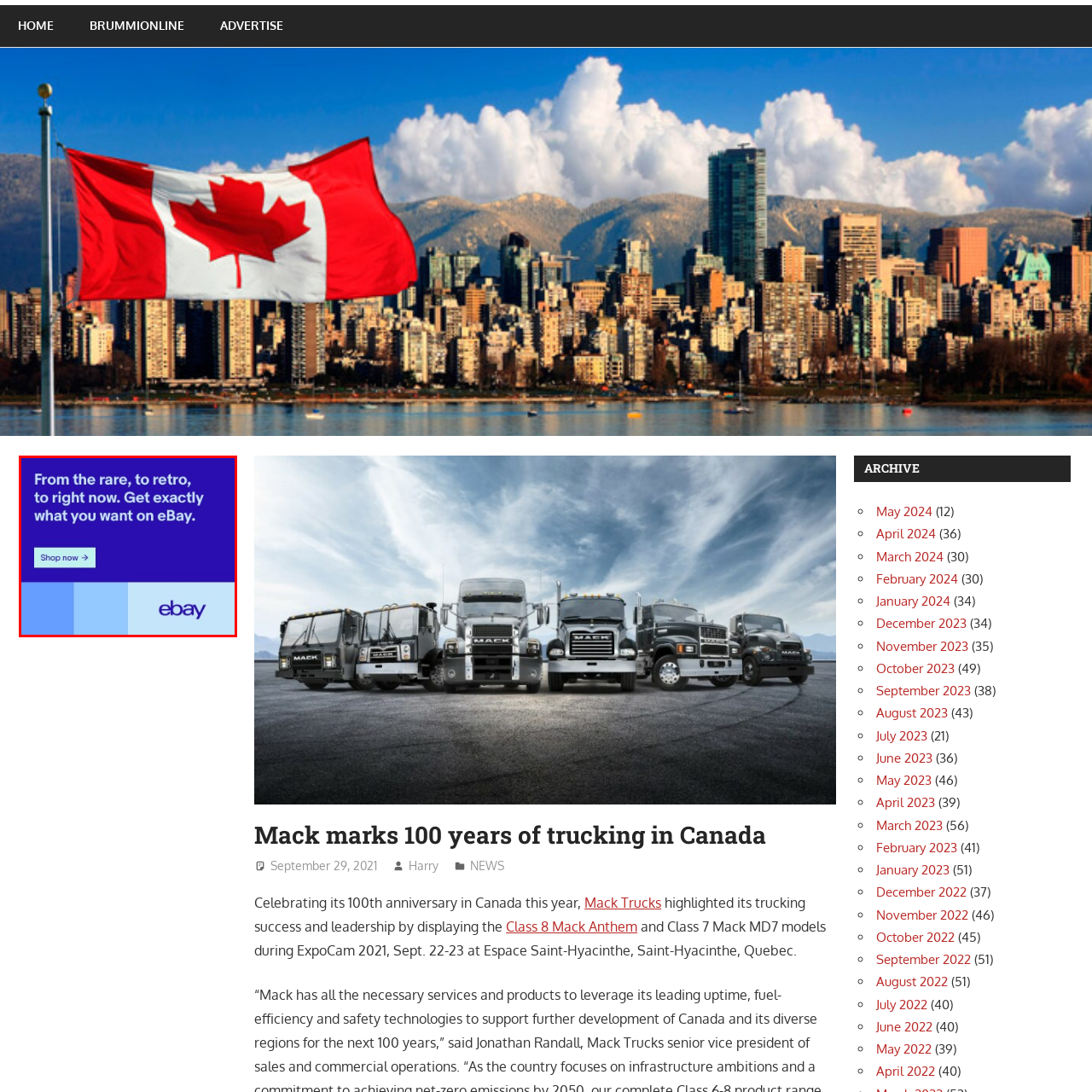Explain in detail what is depicted in the image enclosed by the red boundary.

The image features a vibrant advertisement for eBay, showcasing a catchy slogan that reads, "From the rare, to retro, to right now. Get exactly what you want on eBay." The background is a rich blue gradient, providing a visually appealing contrast to the message. Beneath the text, there is a prominent call-to-action button labeled "Shop now," encouraging viewers to explore the diverse products available on eBay. The eBay logo is displayed prominently, reinforcing the brand identity and creating a modern and engaging promotional graphic that invites users to discover unique items.